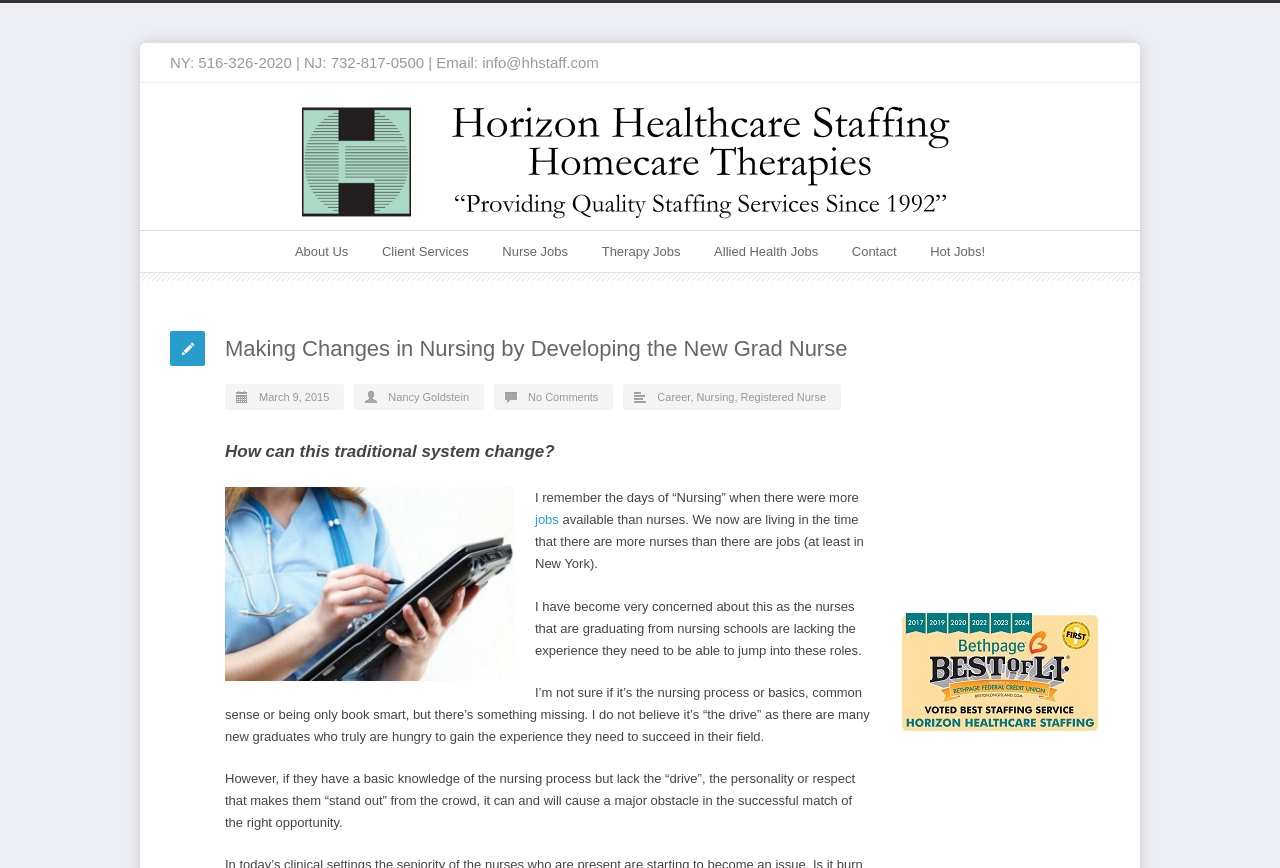Find the bounding box coordinates of the clickable area that will achieve the following instruction: "Read the article about making changes in nursing".

[0.176, 0.381, 0.68, 0.422]